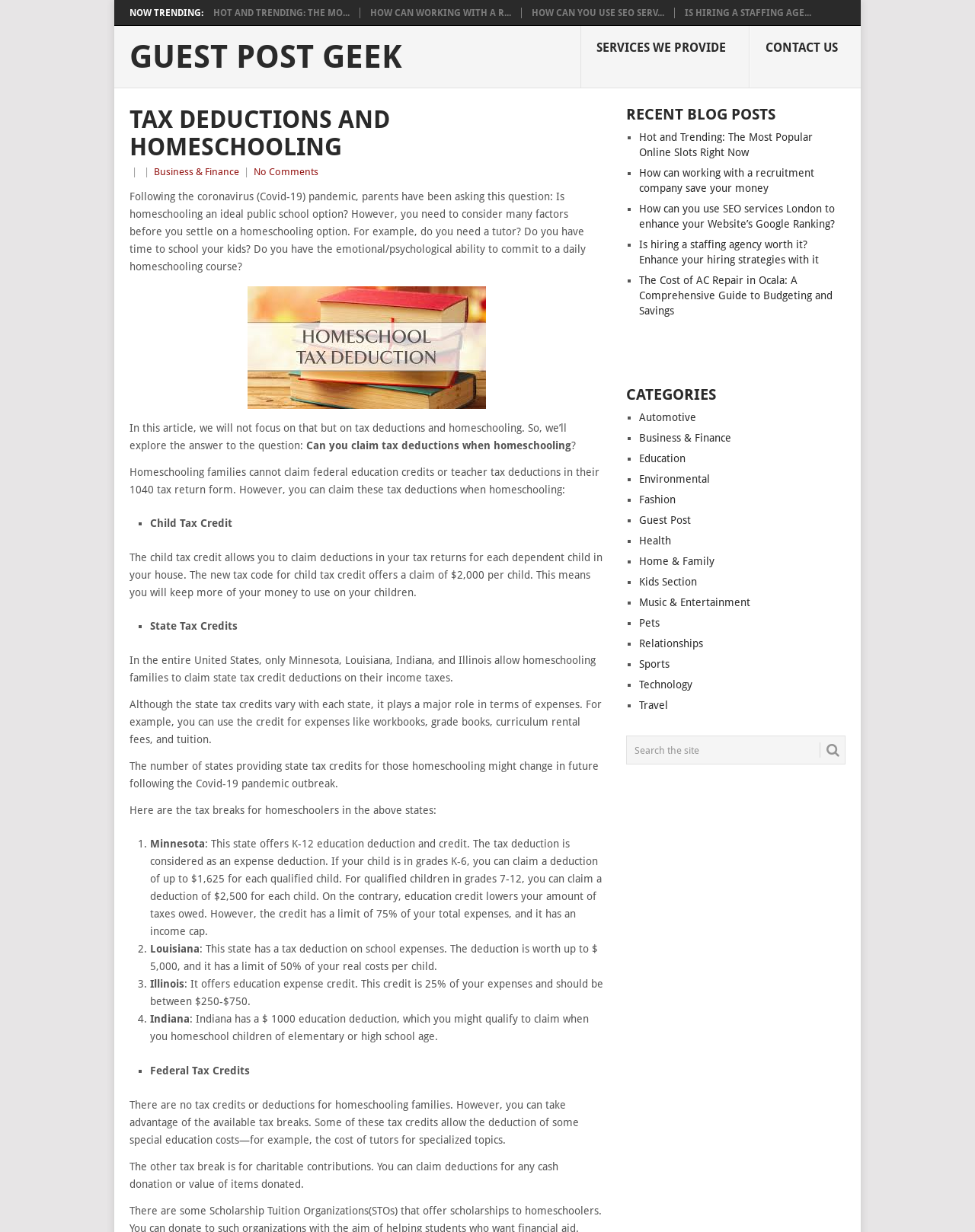Extract the main title from the webpage.

TAX DEDUCTIONS AND HOMESCHOOLING